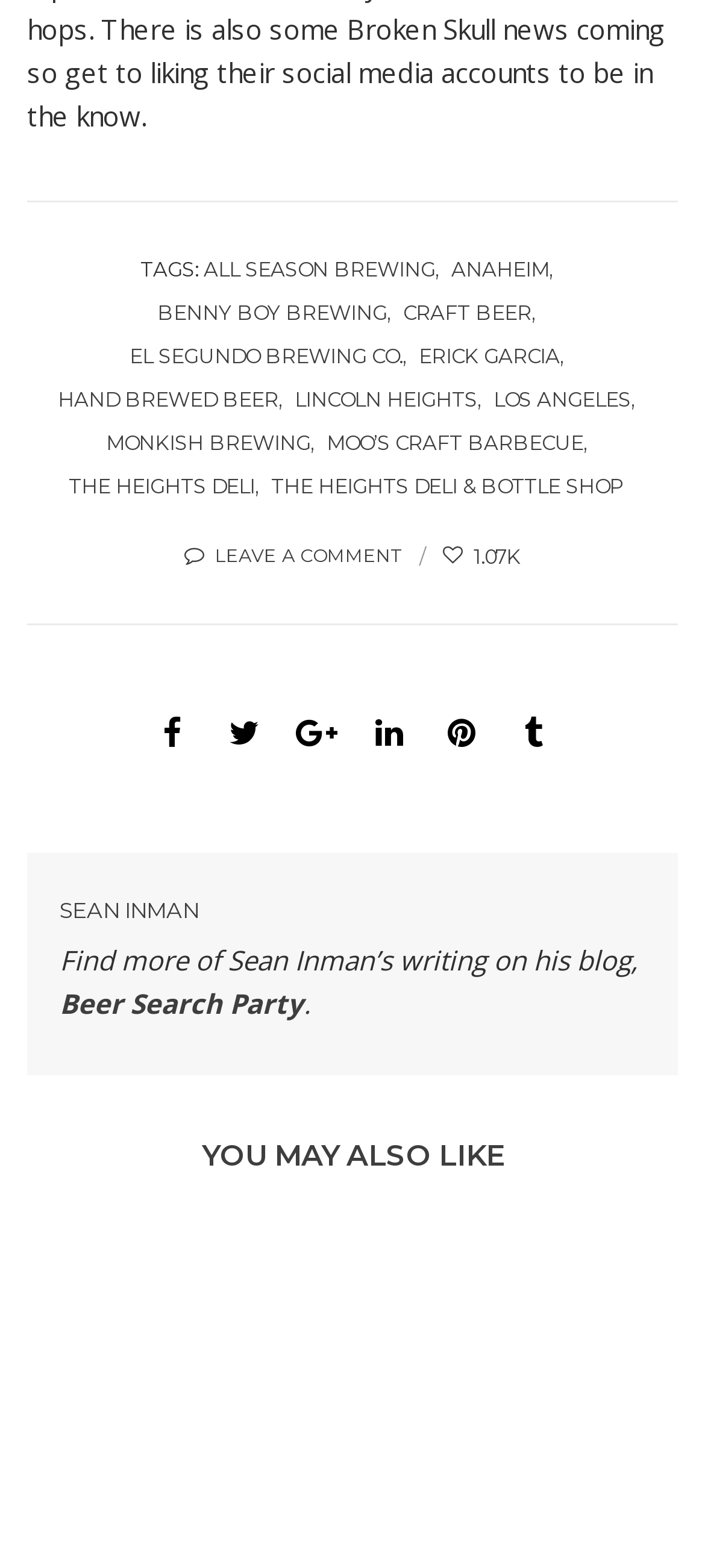Please answer the following question using a single word or phrase: 
What is the topic of the 'YOU MAY ALSO LIKE' section?

Beer Delivery Companies